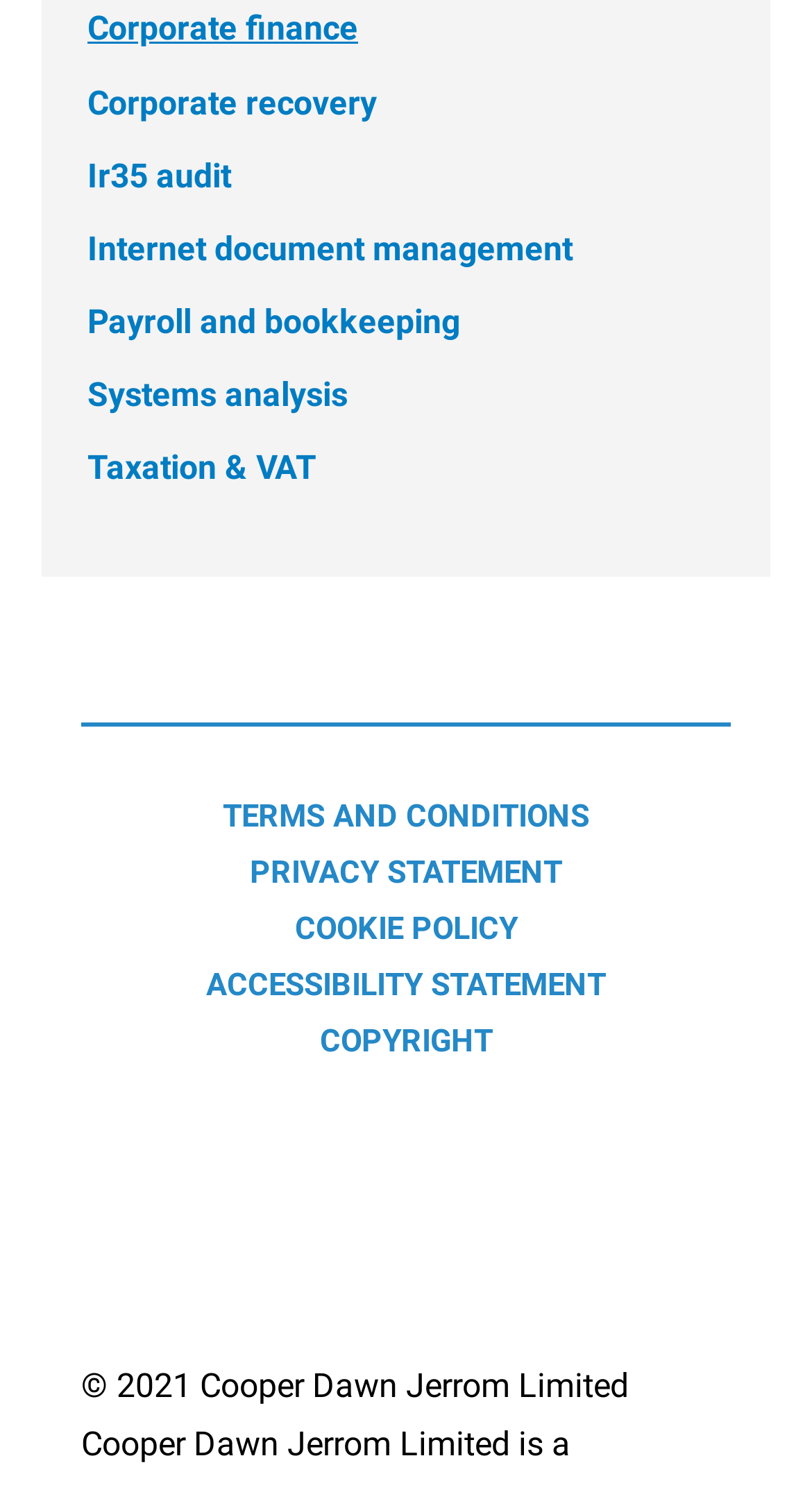Show the bounding box coordinates for the HTML element described as: "Payroll and bookkeeping".

[0.108, 0.203, 0.567, 0.229]